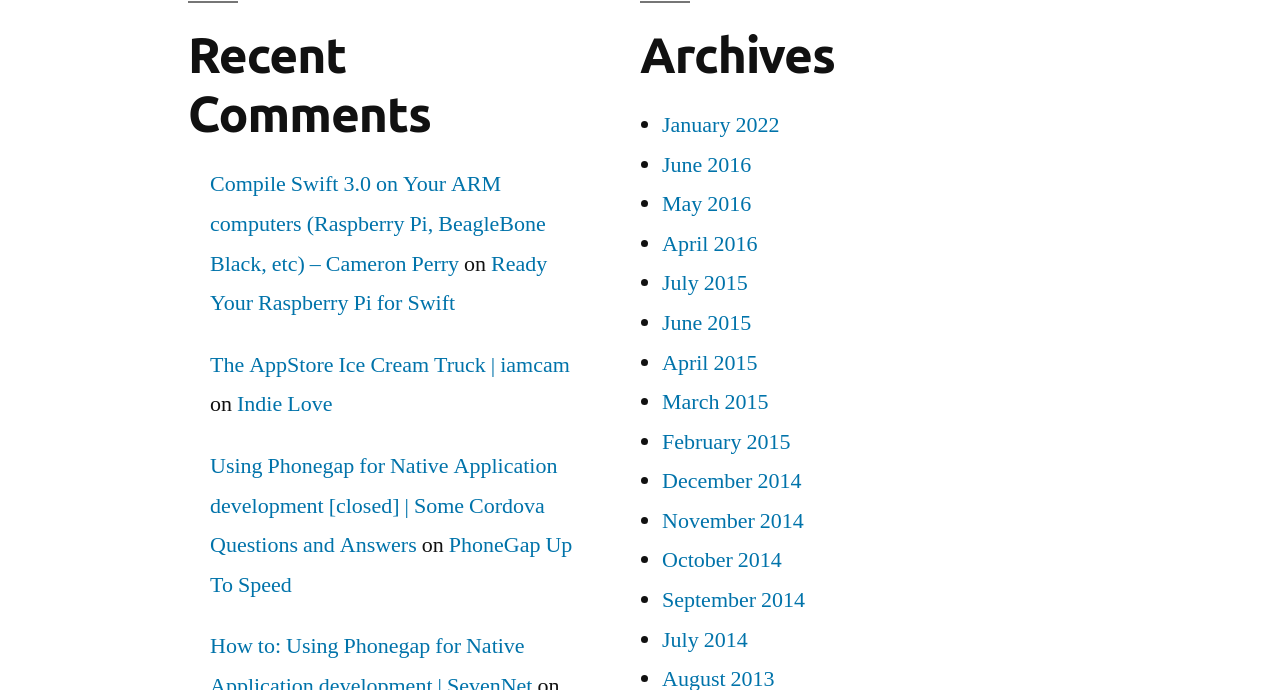Locate the bounding box coordinates of the clickable part needed for the task: "Read article about using Phonegap for native application development".

[0.164, 0.655, 0.436, 0.81]